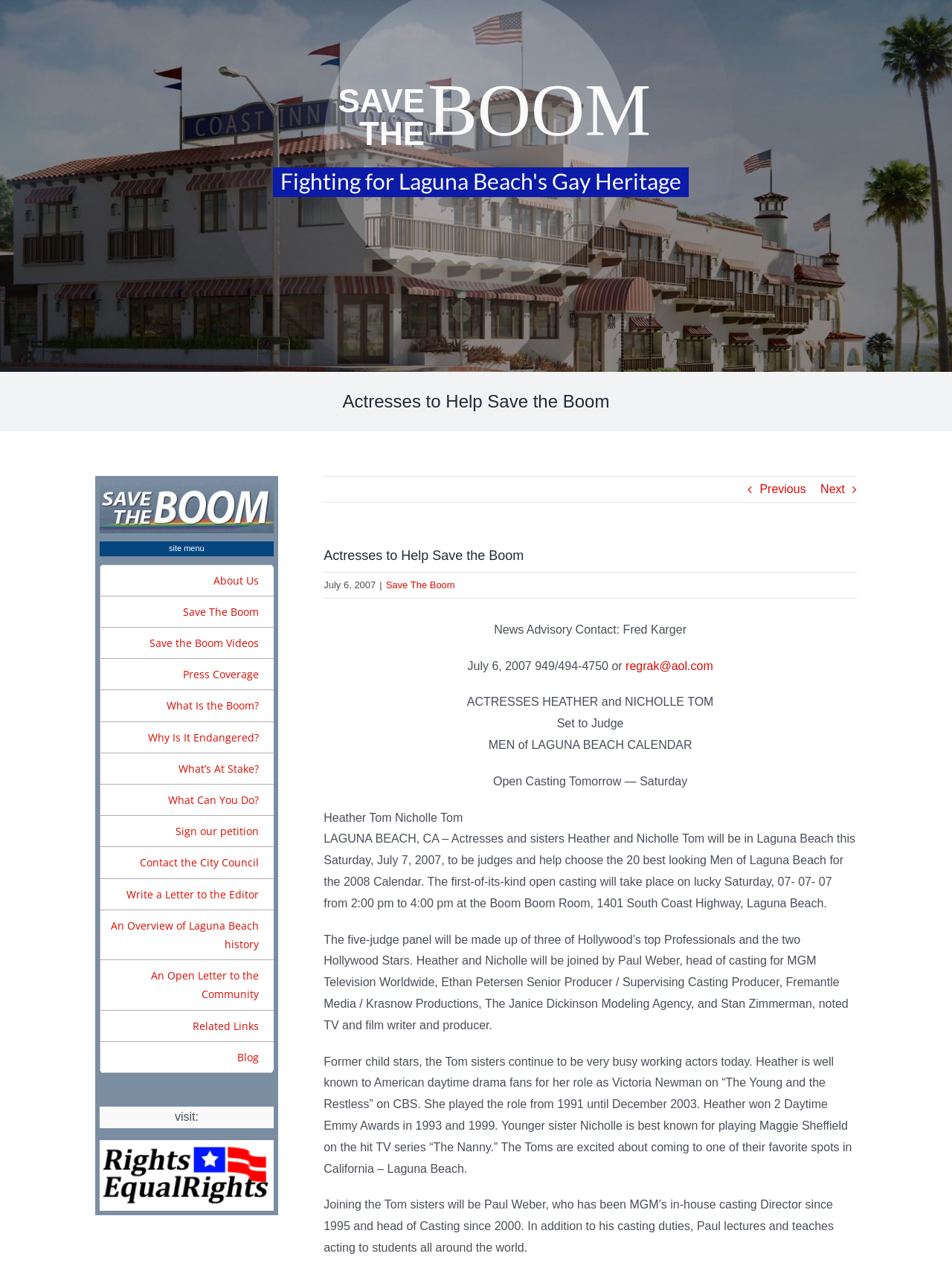Offer a thorough description of the webpage.

This webpage appears to be a news article or press release about actresses Heather and Nicholle Tom judging a men's calendar casting event in Laguna Beach, California. 

At the top of the page, there is a large title "Actresses to Help Save the Boom" with the words "BOOM" and "SAVE" emphasized in a larger font. Below the title, there is a navigation bar with links to previous and next pages. 

The main content of the page is divided into several sections. The first section announces the event, stating that the actresses will be judging the casting event on July 7, 2007, at the Boom Boom Room in Laguna Beach. 

Below this section, there is a paragraph providing more details about the event, including the time and location. This is followed by a section about the judges, including the Tom sisters, Paul Weber, Ethan Petersen, Stan Zimmerman, and others. 

The page also features a sidebar with a secondary navigation menu, which includes links to various pages such as "About Us", "Save The Boom", "Press Coverage", and others. At the very bottom of the page, there is a link to go back to the top of the page.